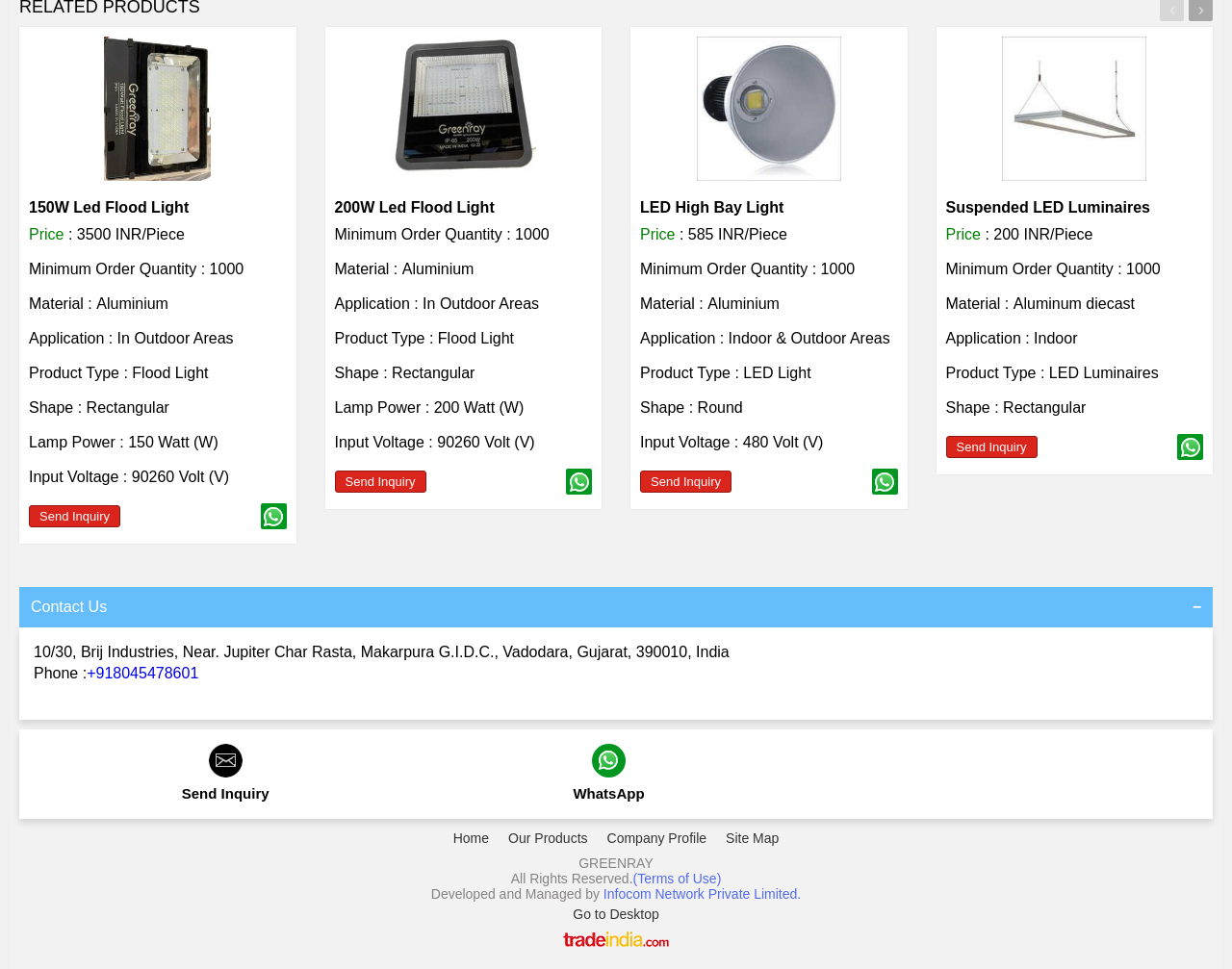Show the bounding box coordinates for the HTML element as described: "Send Inquiry".

[0.52, 0.486, 0.594, 0.508]